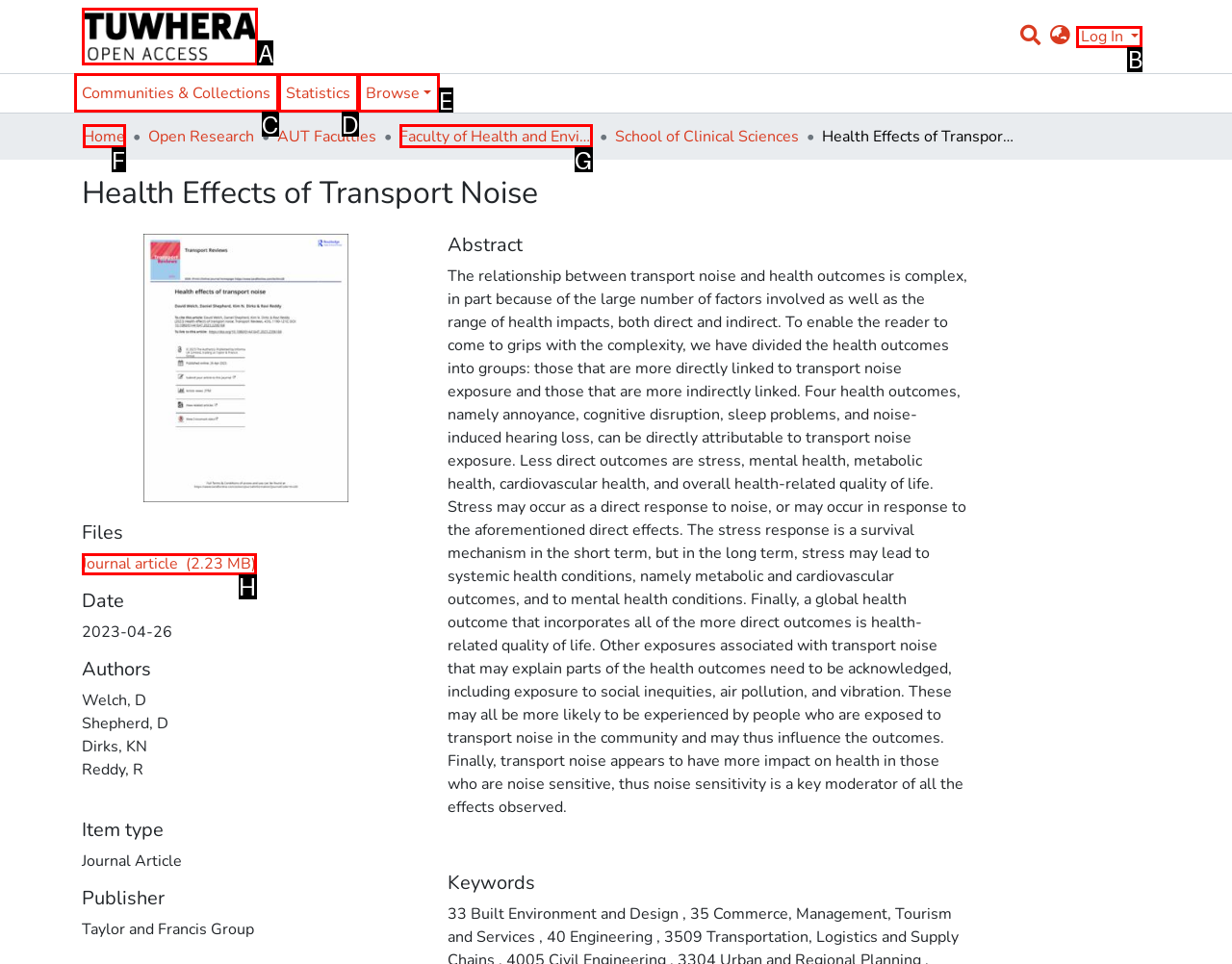Tell me which element should be clicked to achieve the following objective: Log in
Reply with the letter of the correct option from the displayed choices.

B